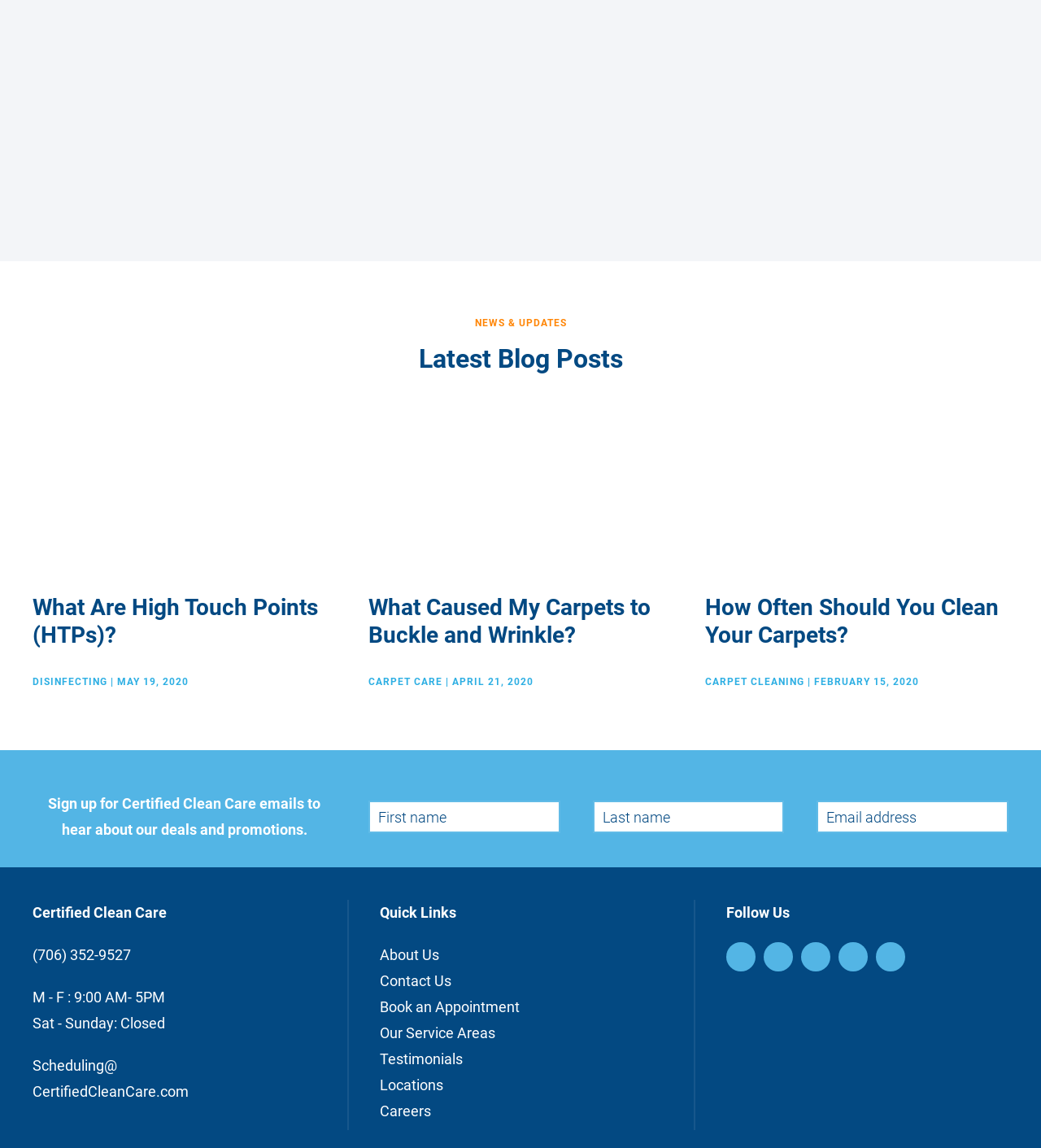Please locate the bounding box coordinates of the element that needs to be clicked to achieve the following instruction: "Subscribe to newsletter". The coordinates should be four float numbers between 0 and 1, i.e., [left, top, right, bottom].

[0.938, 0.698, 0.969, 0.726]